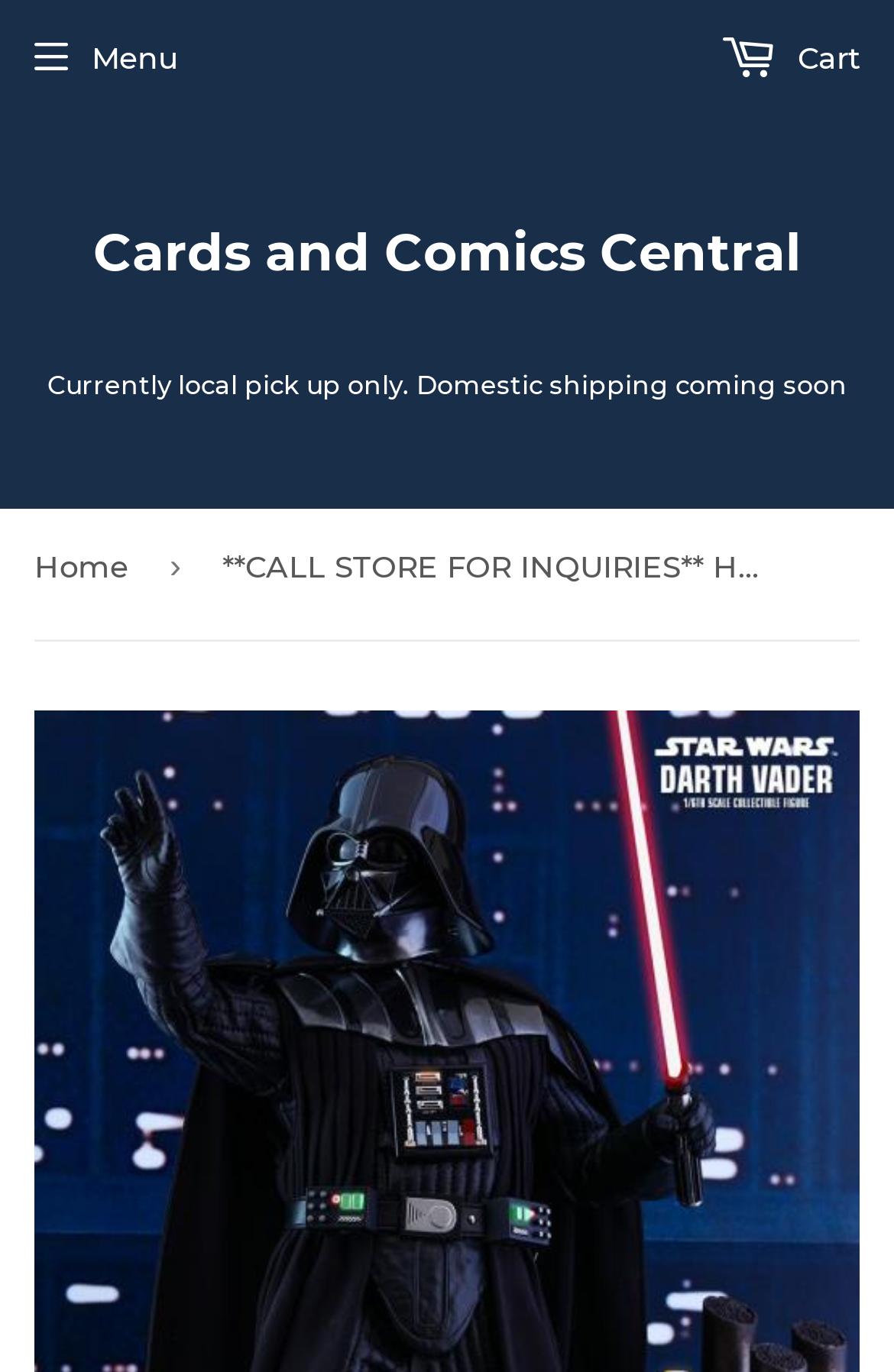Find the bounding box coordinates for the UI element that matches this description: "Cards and Comics Central".

[0.038, 0.159, 0.962, 0.211]